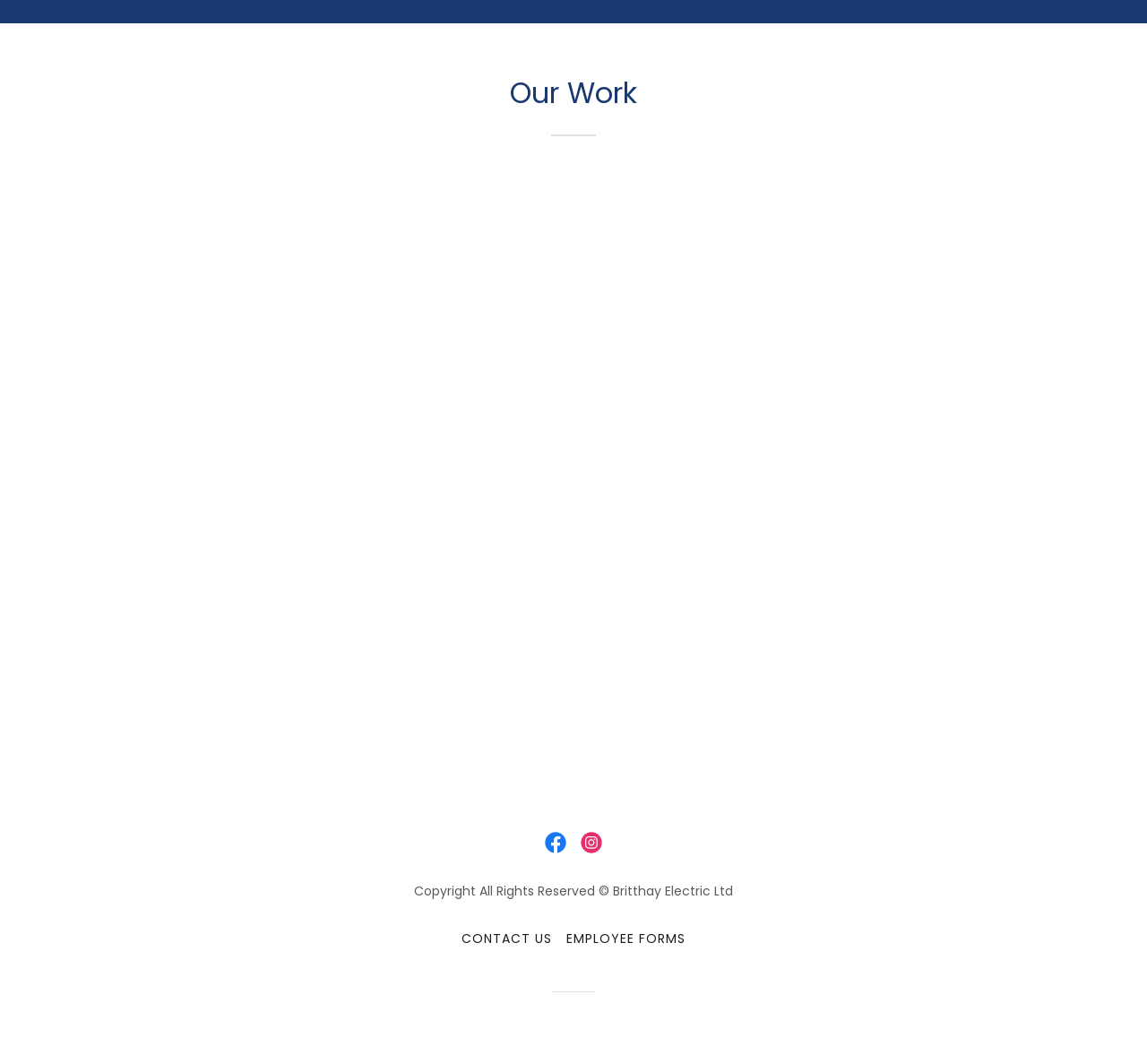Provide your answer in one word or a succinct phrase for the question: 
What is the company name?

Britthay Electric Ltd